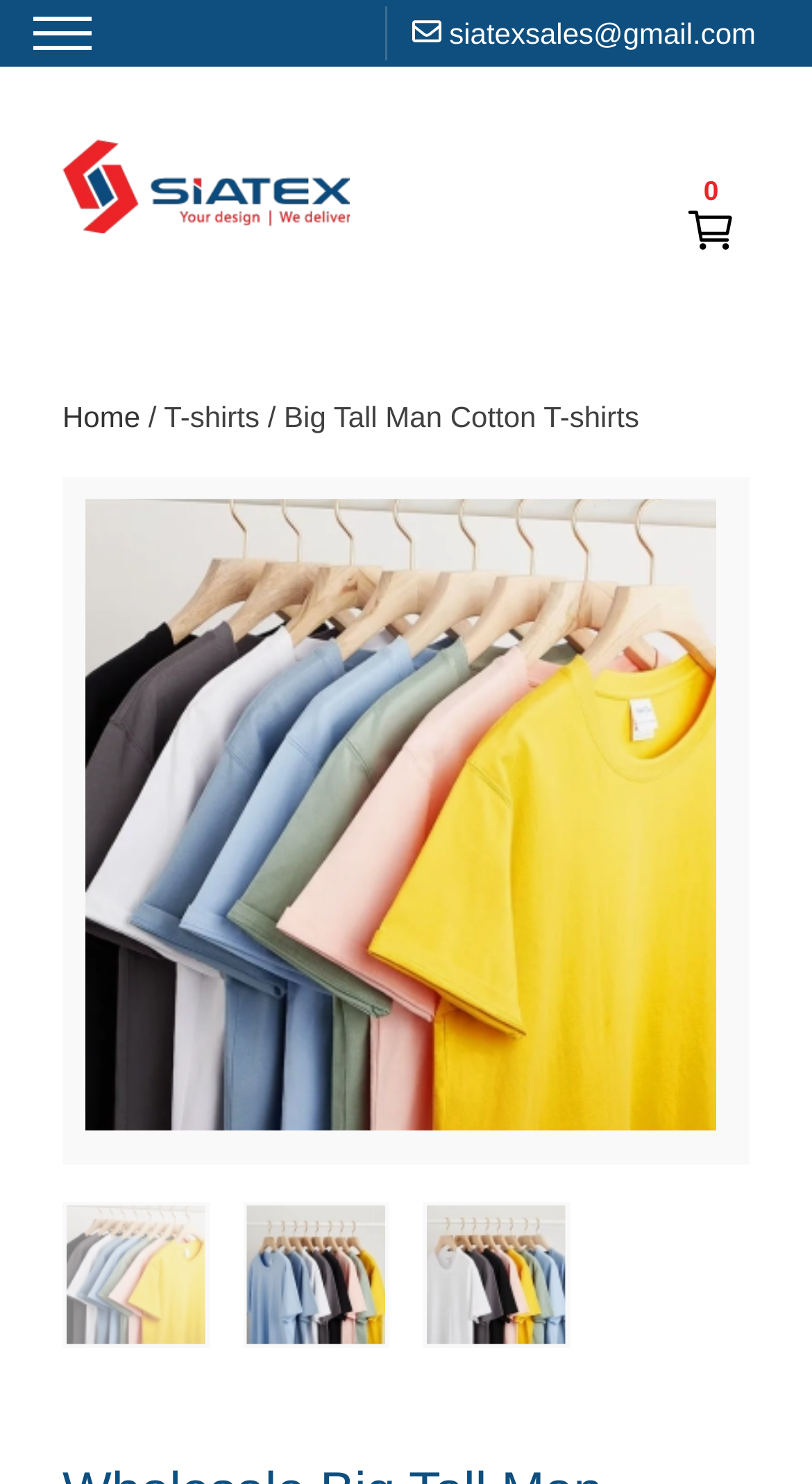What is the email address for sales inquiry?
Based on the image, please offer an in-depth response to the question.

The email address for sales inquiry can be found on the top right corner of the webpage, which is siatexsales@gmail.com.